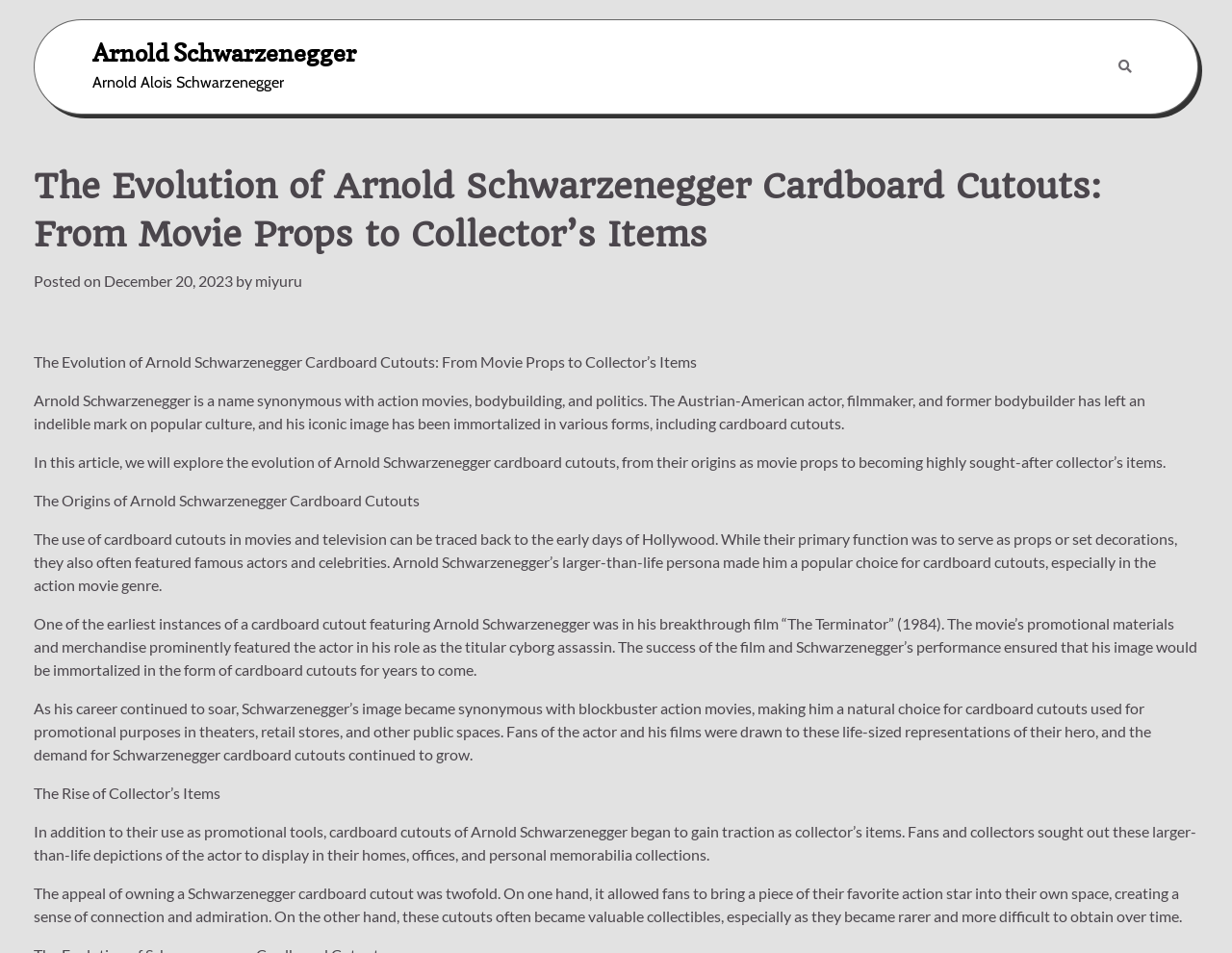What is the purpose of cardboard cutouts in movies and television?
Refer to the image and provide a detailed answer to the question.

I found the answer by reading the text content of the webpage, specifically the section 'The Origins of Arnold Schwarzenegger Cardboard Cutouts', which explains the use of cardboard cutouts in movies and television.